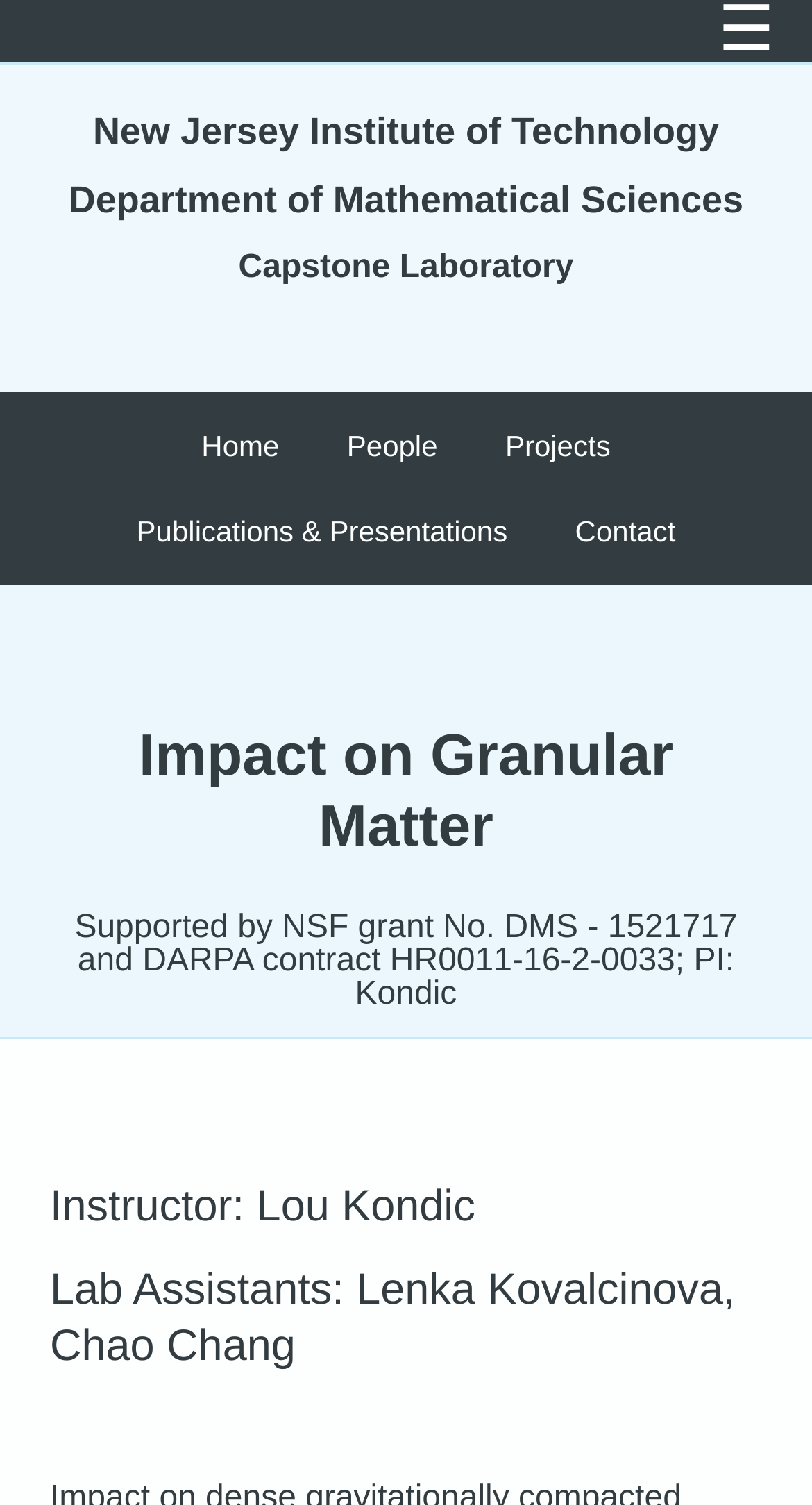Answer the question in one word or a short phrase:
What is the name of the laboratory?

Capstone Laboratory